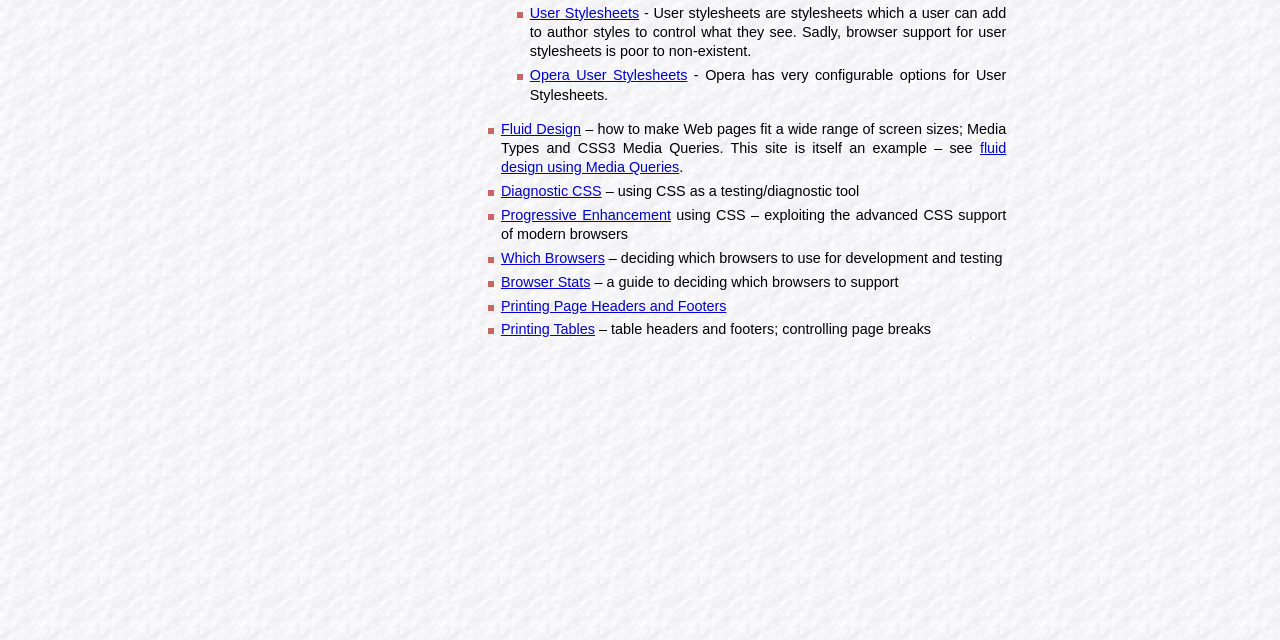Bounding box coordinates are given in the format (top-left x, top-left y, bottom-right x, bottom-right y). All values should be floating point numbers between 0 and 1. Provide the bounding box coordinate for the UI element described as: Which Browsers

[0.391, 0.391, 0.473, 0.416]